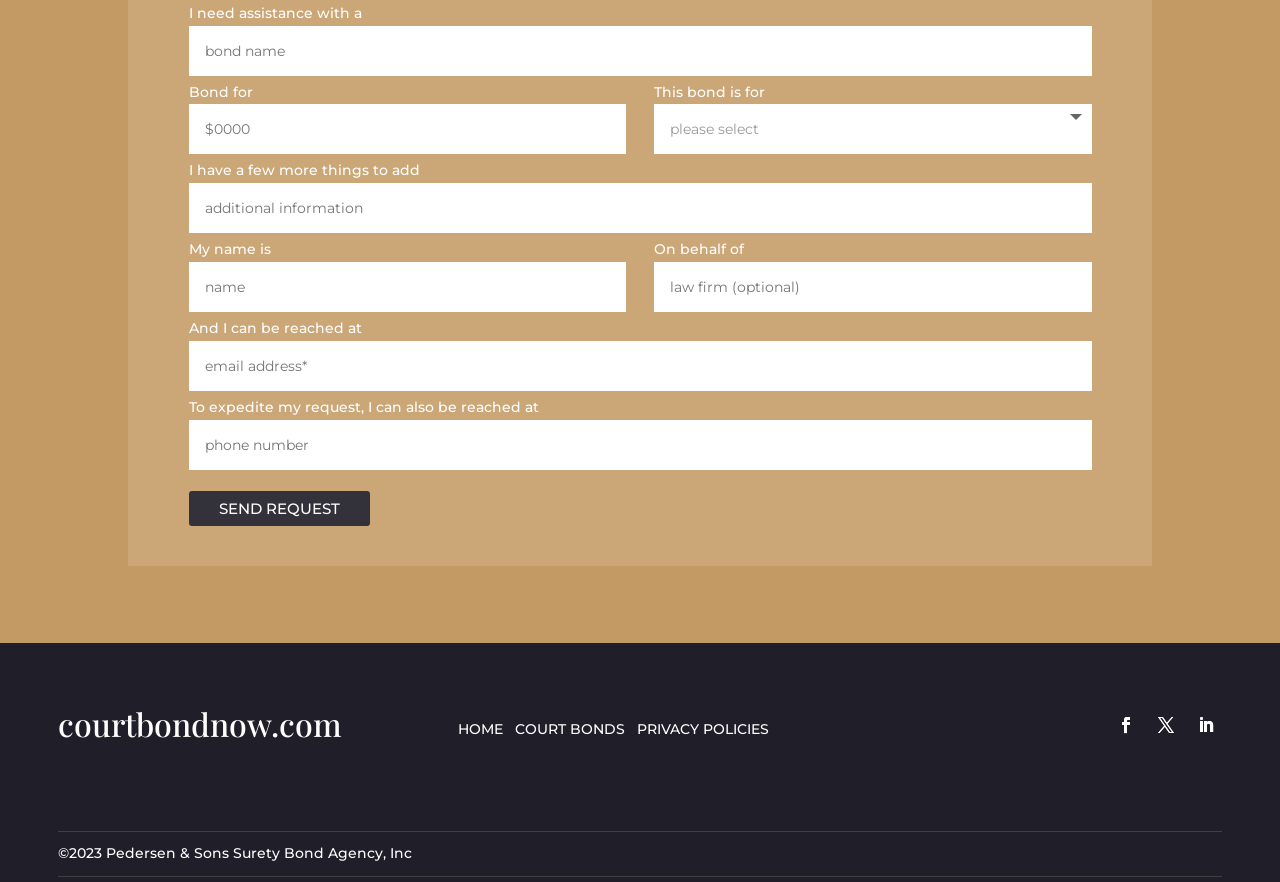What is the name of the company?
Based on the visual content, answer with a single word or a brief phrase.

Pedersen & Sons Surety Bond Agency, Inc